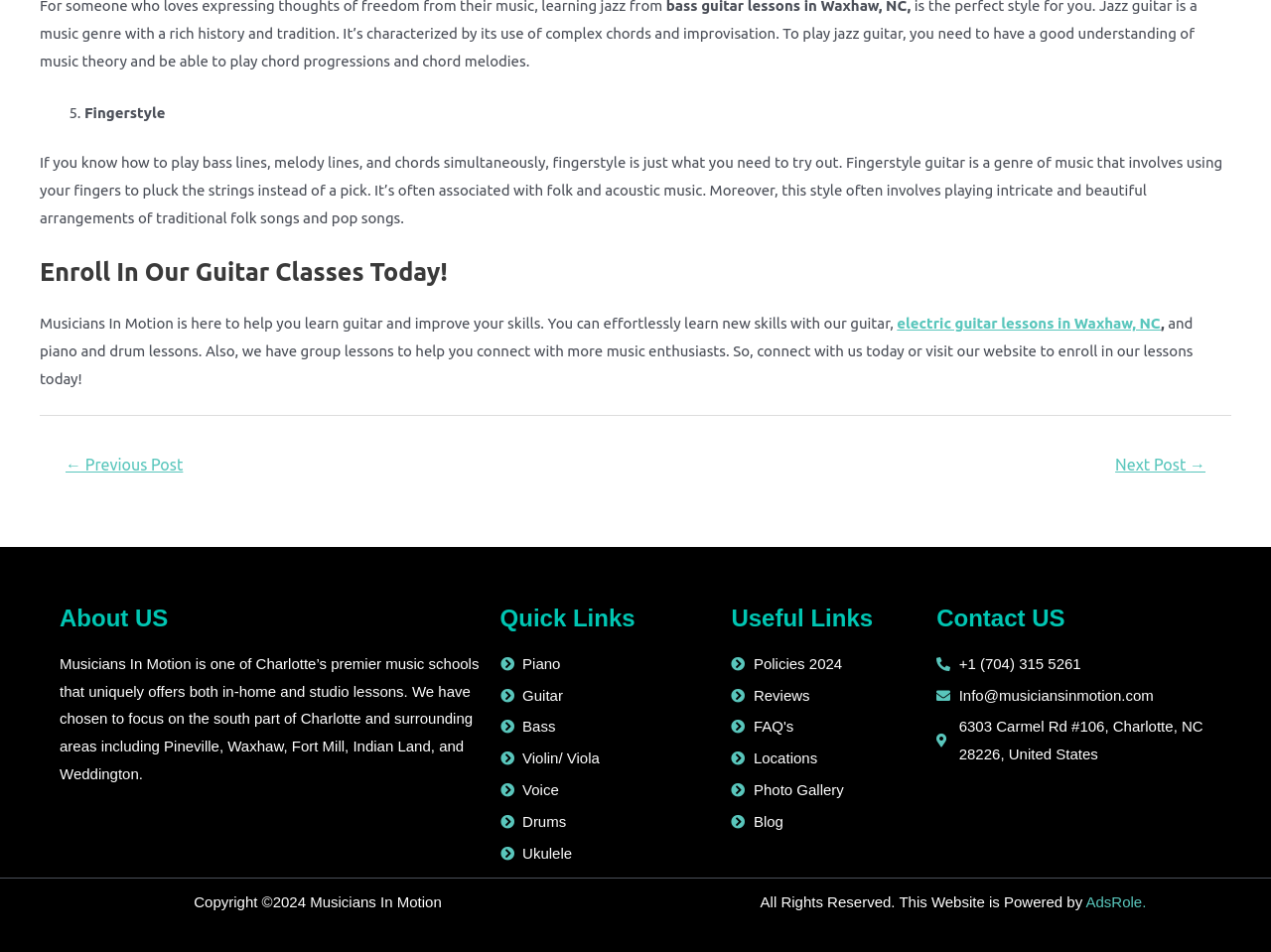Please provide the bounding box coordinates for the element that needs to be clicked to perform the instruction: "Visit previous post". The coordinates must consist of four float numbers between 0 and 1, formatted as [left, top, right, bottom].

[0.033, 0.471, 0.163, 0.51]